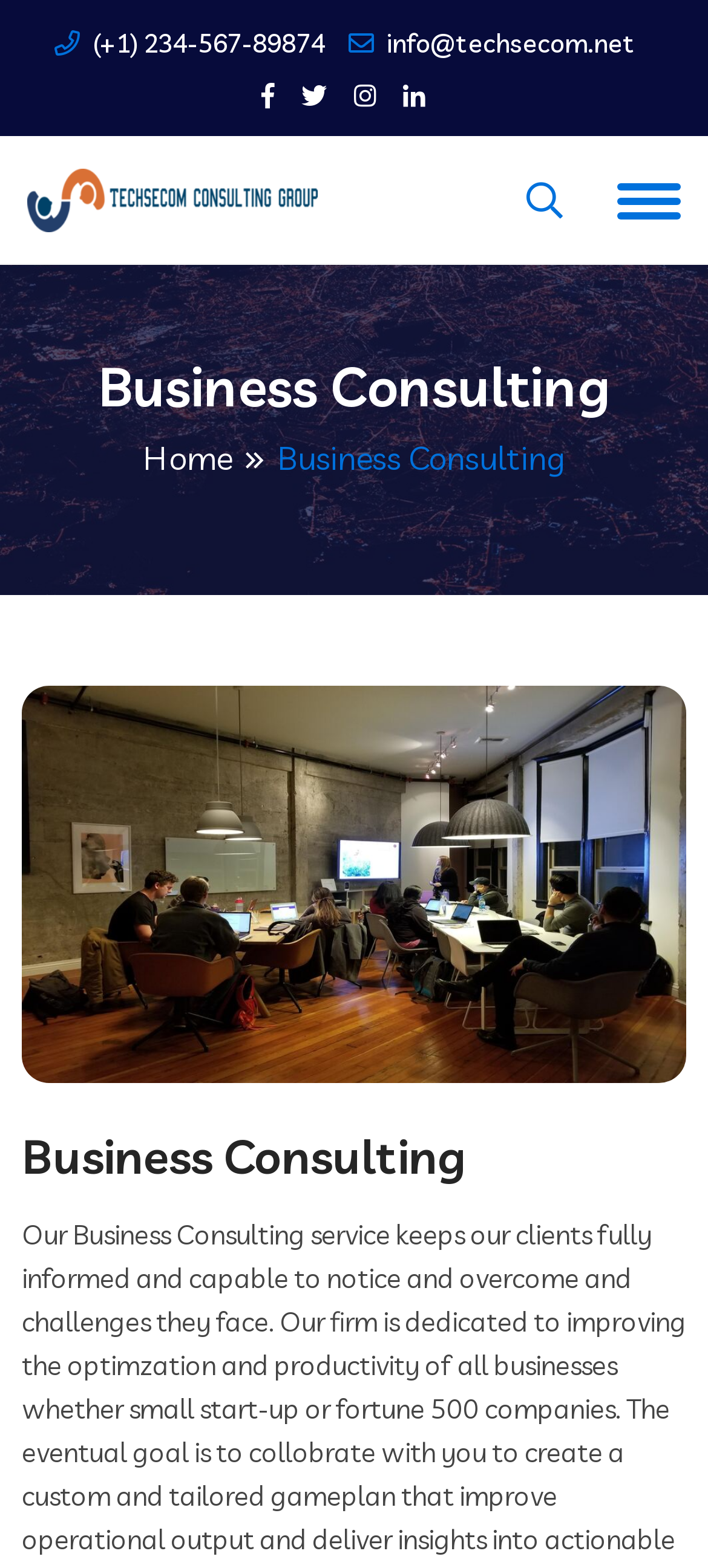Please determine the bounding box coordinates for the UI element described as: "(+1) 234-567-89874".

[0.077, 0.015, 0.459, 0.041]